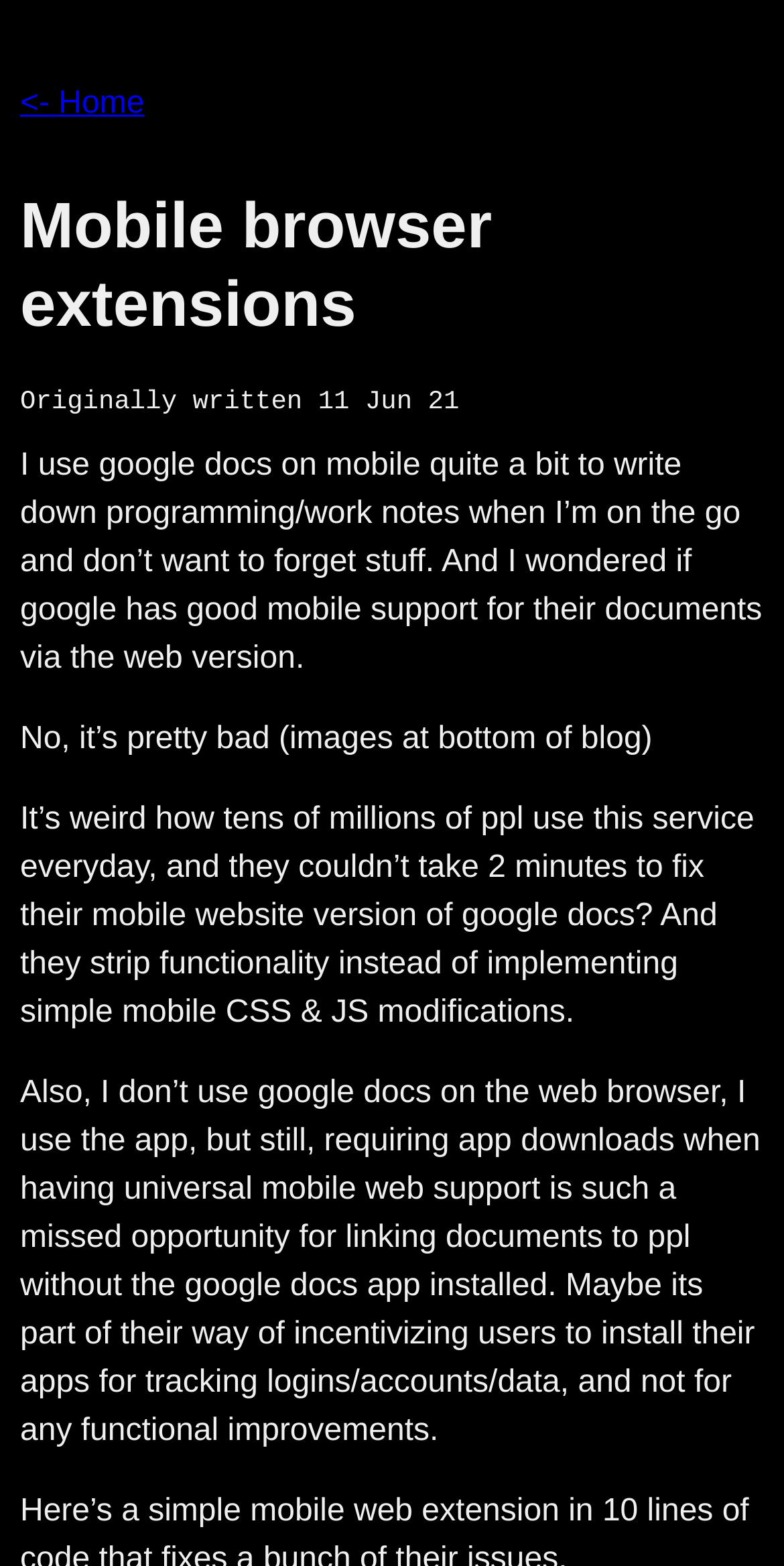Provide the bounding box coordinates of the UI element that matches the description: "<- Home".

[0.026, 0.051, 0.184, 0.082]